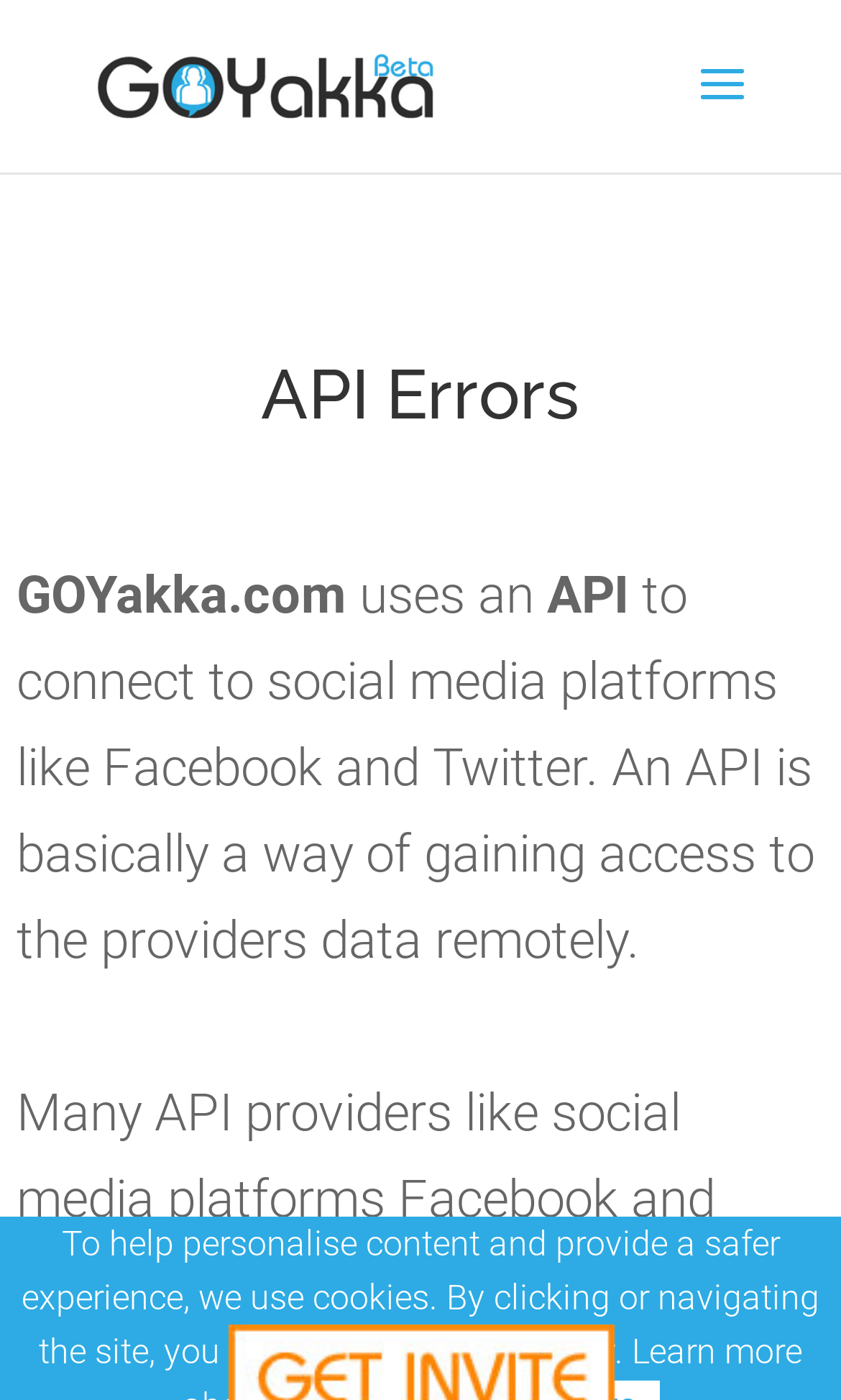Provide a short, one-word or phrase answer to the question below:
What is an API?

A way of gaining access to providers' data remotely